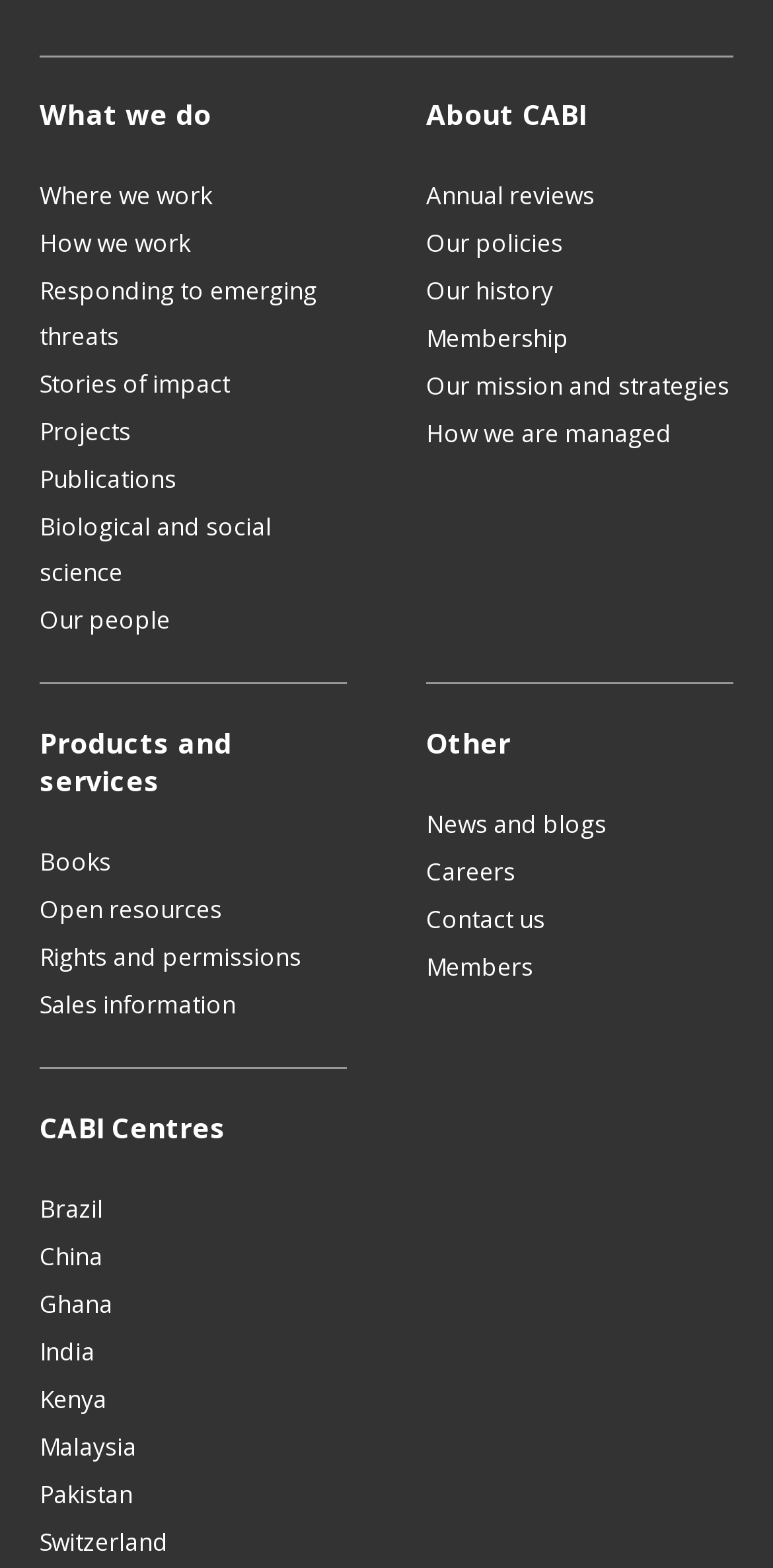Identify the bounding box coordinates of the section that should be clicked to achieve the task described: "Check Doja Cat's height and weight".

None